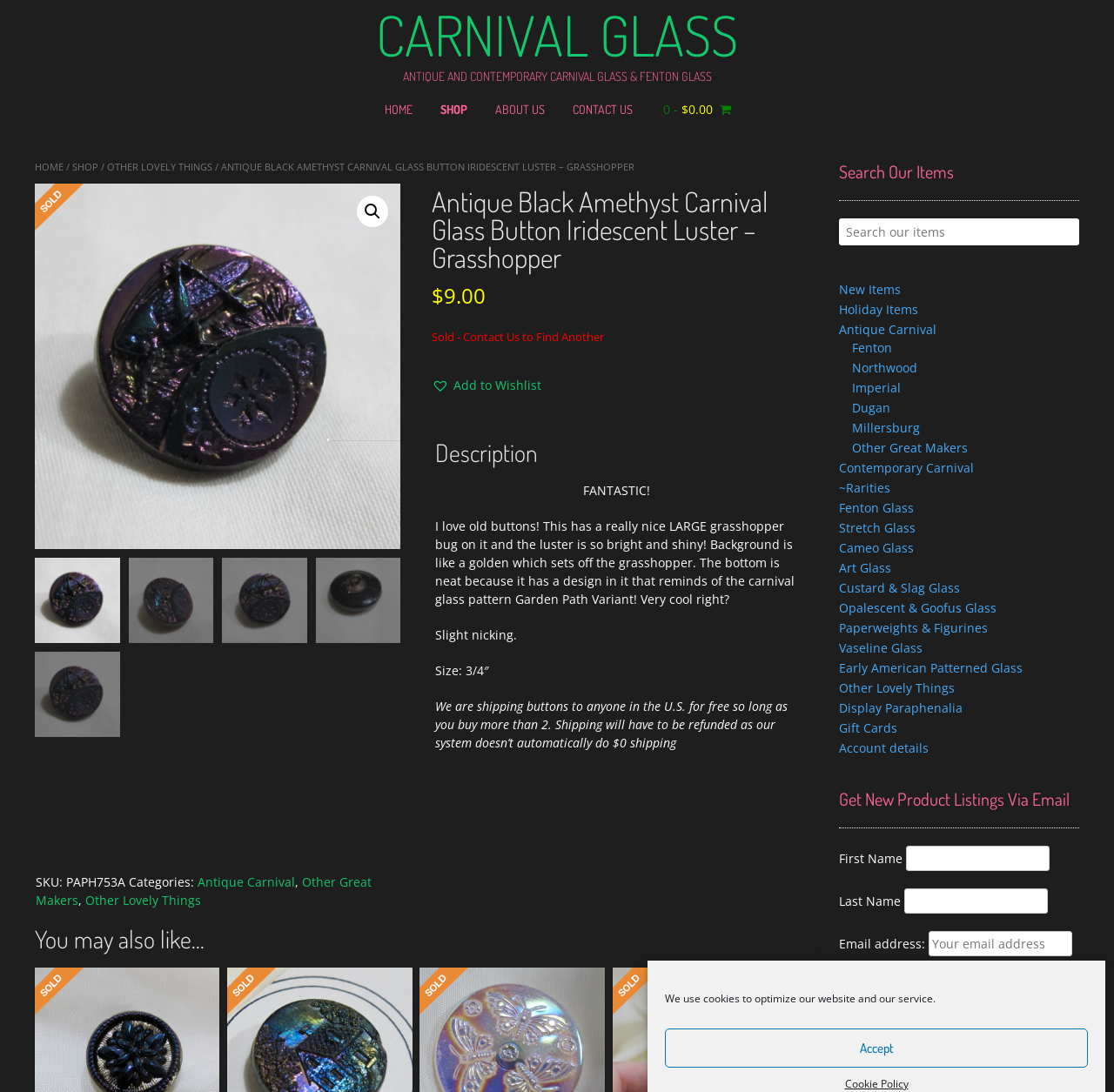Please identify the bounding box coordinates of the area that needs to be clicked to follow this instruction: "View other lovely things".

[0.096, 0.147, 0.191, 0.159]